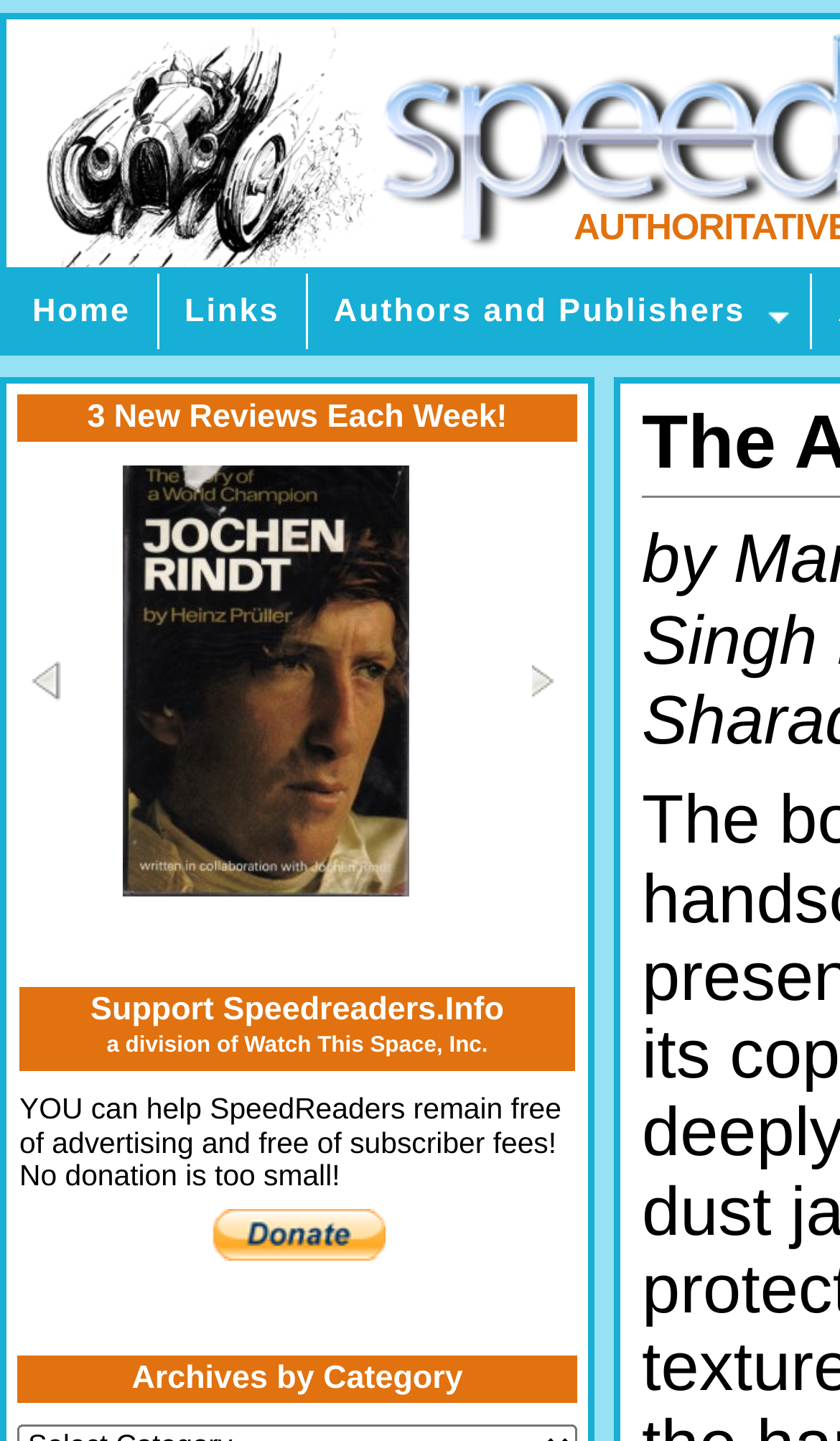Give a comprehensive overview of the webpage, including key elements.

The webpage is about "The Automobiles of the Maharajas". At the top-left corner, there is an image. Below the image, there is a navigation menu consisting of four links: "Home", "Links", and another link with no text, as well as a generic element labeled "Authors and Publishers". 

Further down, there is a heading that announces "3 New Reviews Each Week!". Below this heading, there is another heading that mentions "Support Speedreaders.Info a division of Watch This Space, Inc.". 

Following this, there is a paragraph of text that explains how users can help SpeedReaders remain free of advertising and free of subscriber fees, emphasizing that no donation is too small. 

To the right of this text, there is a button that allows users to make payments with PayPal, which is described as fast, free, and secure. 

At the very bottom of the page, there is a heading labeled "Archives by Category".